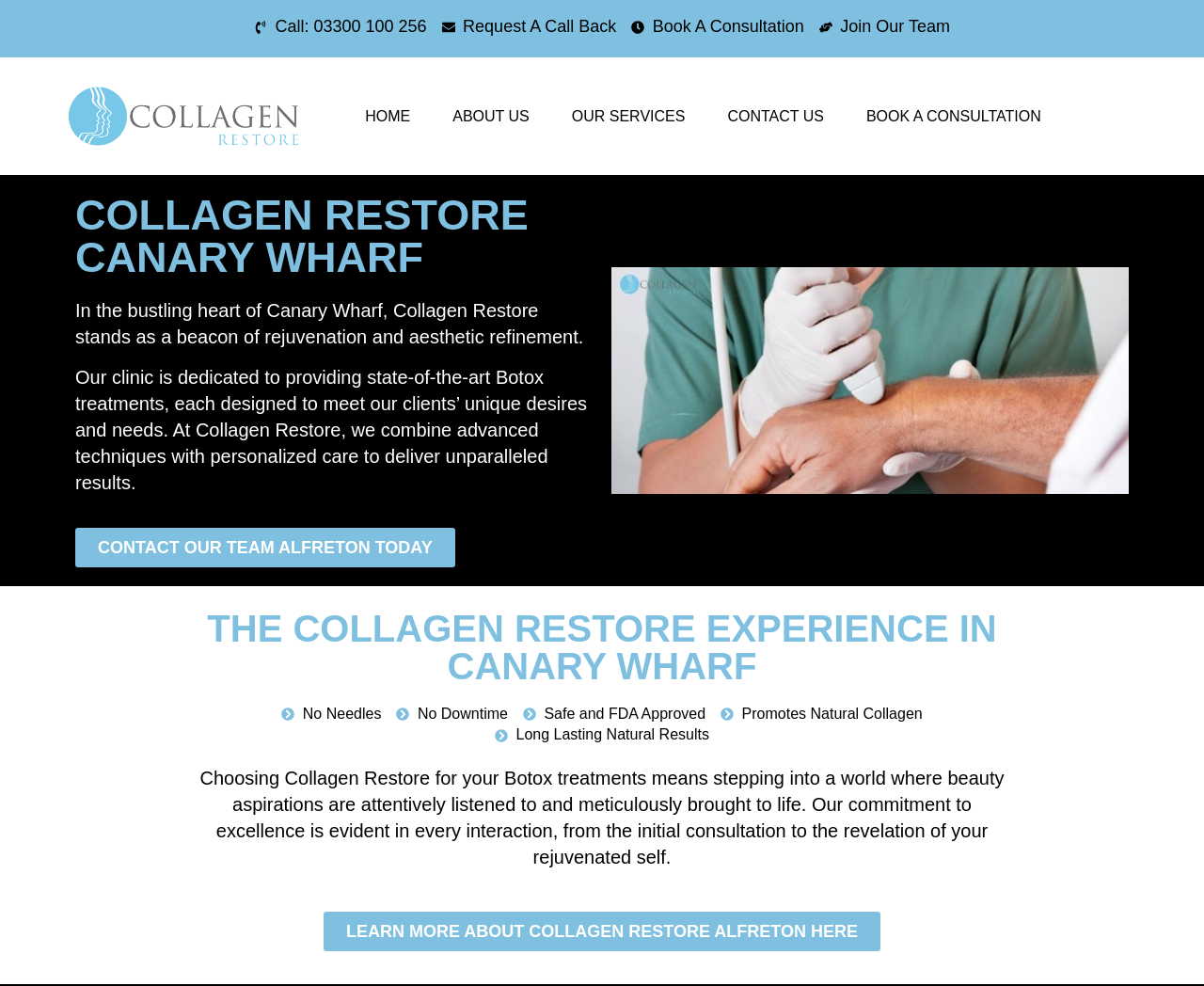What is the clinic's location?
Based on the visual, give a brief answer using one word or a short phrase.

Canary Wharf